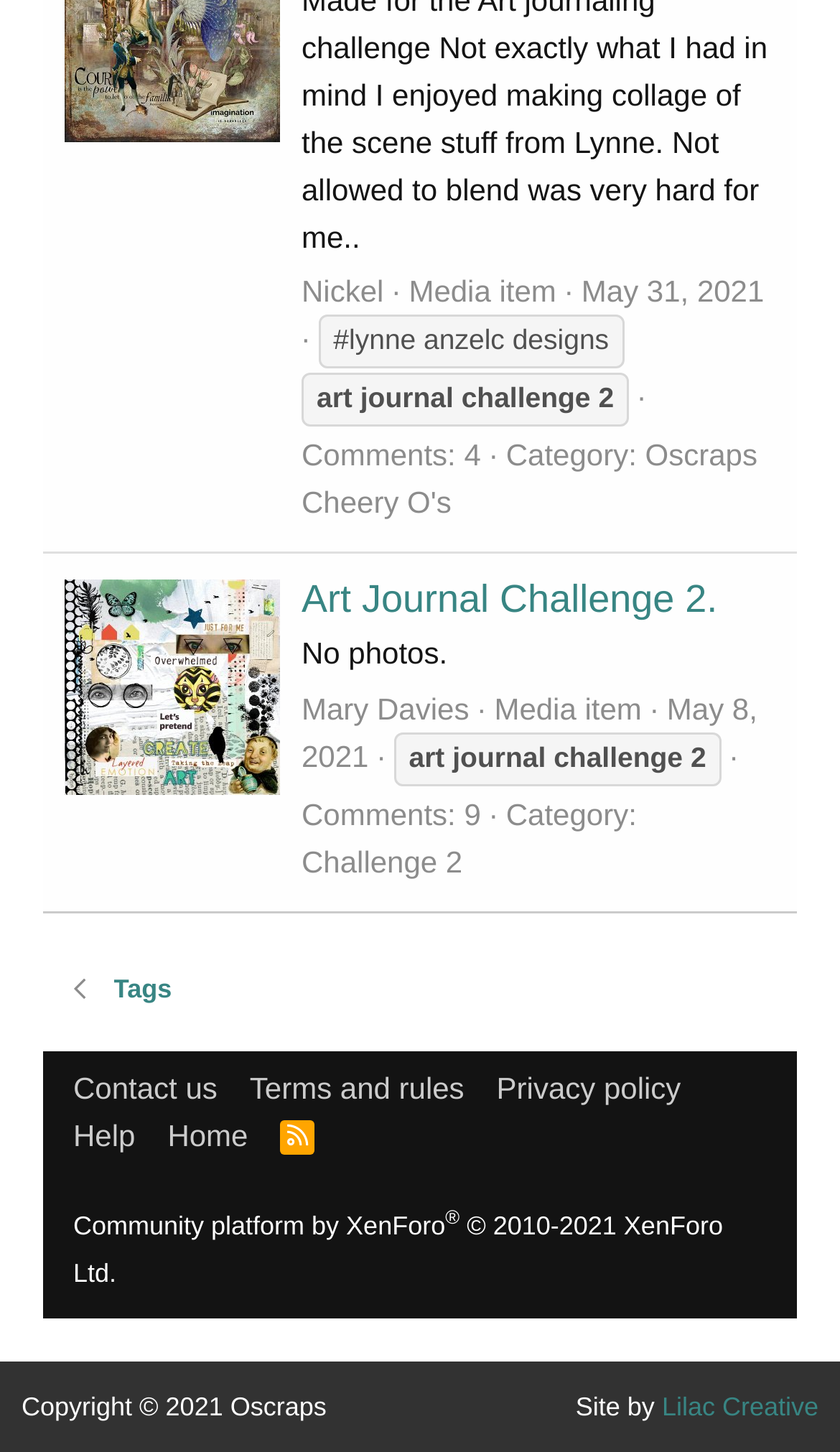Please identify the bounding box coordinates of where to click in order to follow the instruction: "Click on 'Nickel' link".

[0.359, 0.189, 0.457, 0.213]